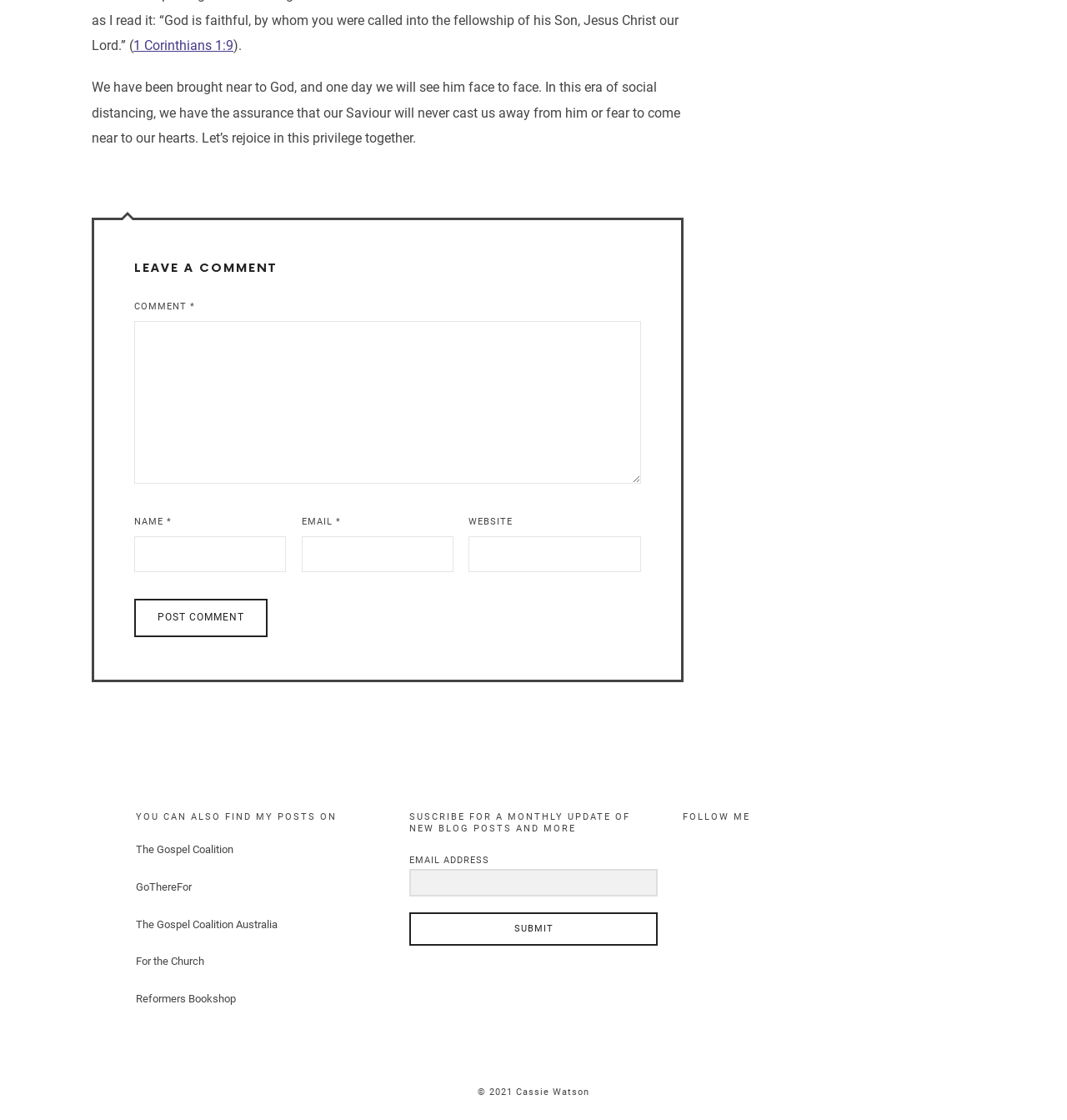Identify the bounding box coordinates for the UI element mentioned here: "GoThereFor". Provide the coordinates as four float values between 0 and 1, i.e., [left, top, right, bottom].

[0.127, 0.786, 0.182, 0.797]